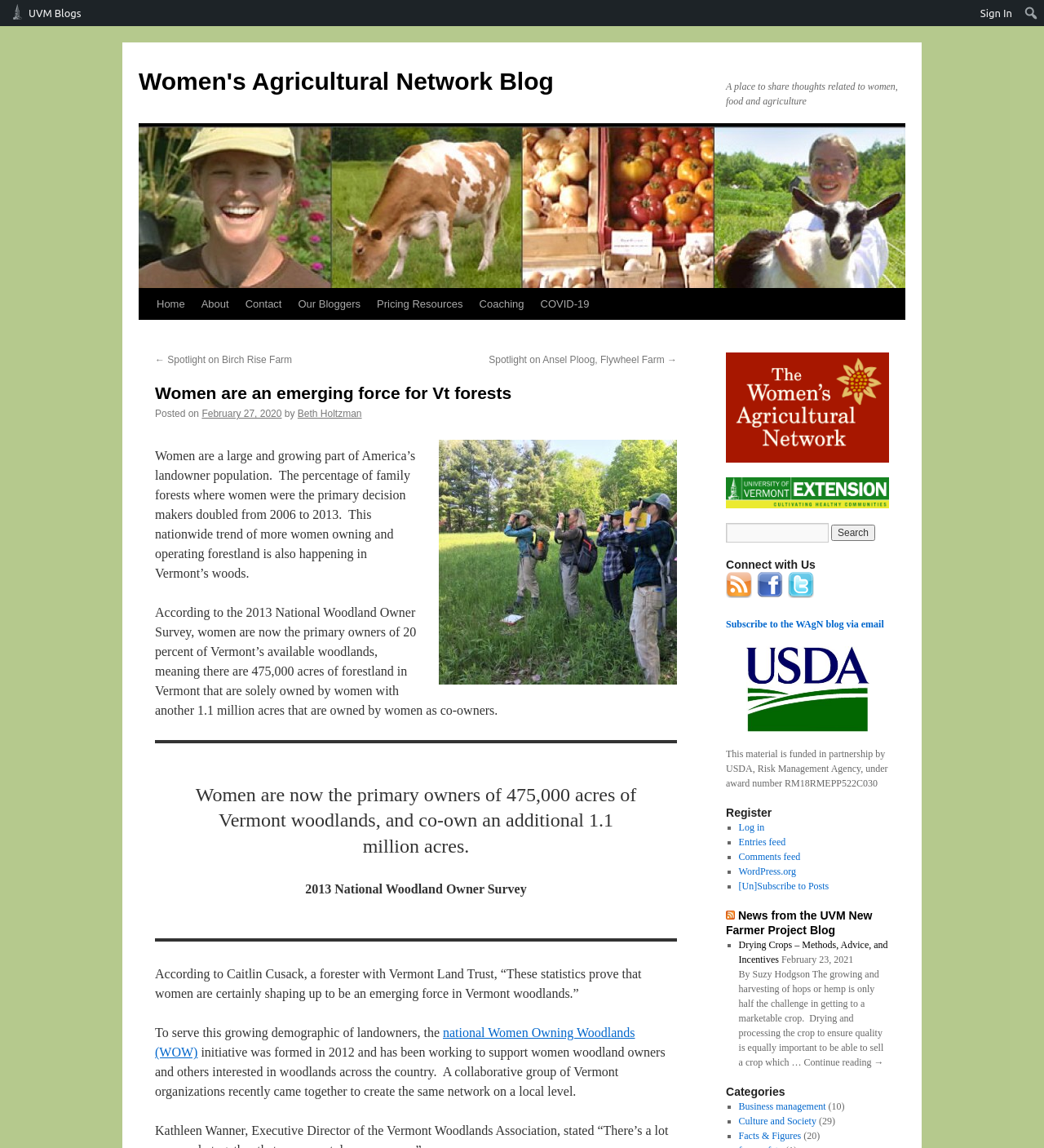Indicate the bounding box coordinates of the element that must be clicked to execute the instruction: "Learn more about the Women Owning Woodlands initiative". The coordinates should be given as four float numbers between 0 and 1, i.e., [left, top, right, bottom].

[0.148, 0.894, 0.608, 0.923]